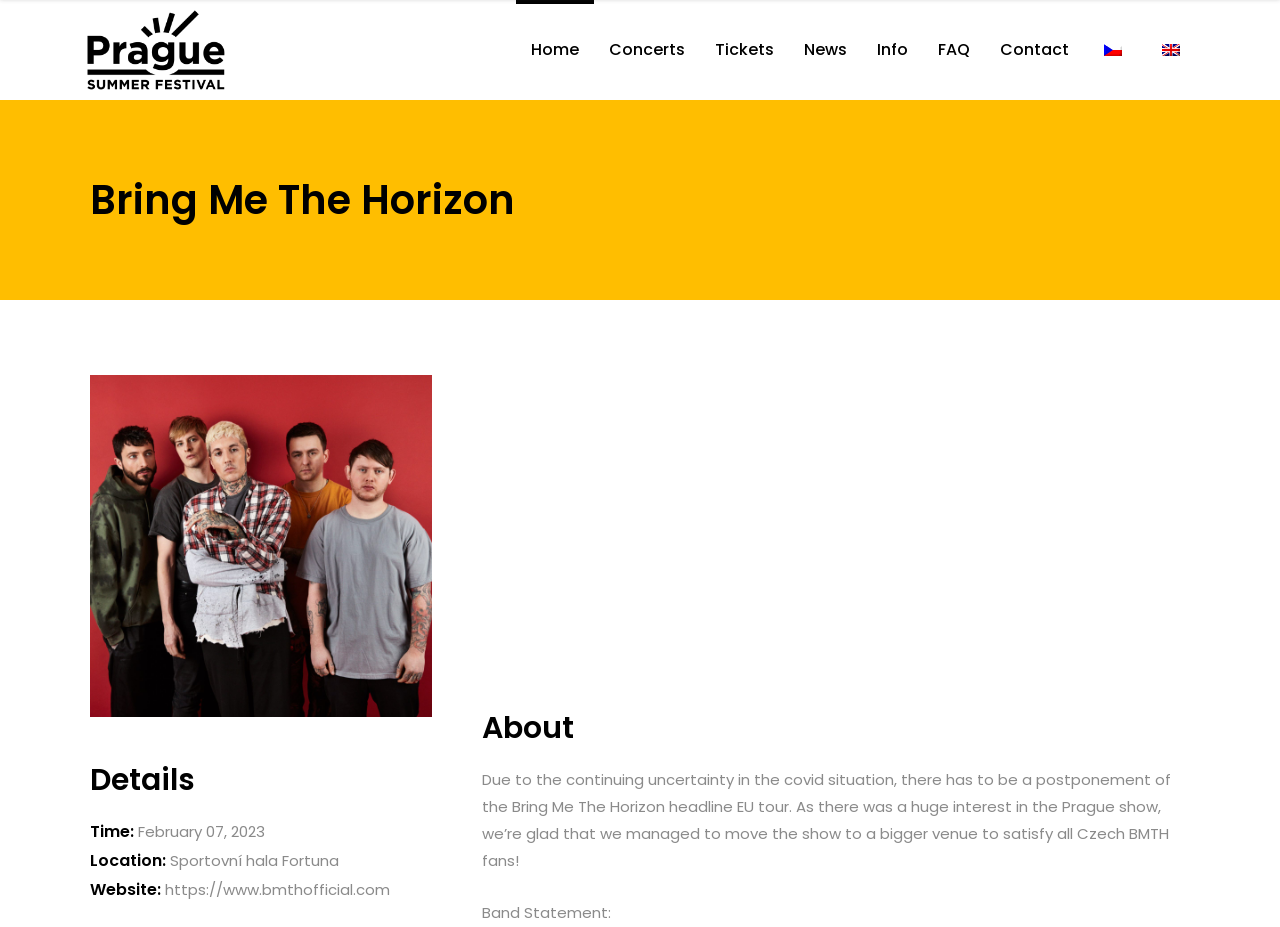Refer to the image and provide an in-depth answer to the question:
What is the band's website?

I found the answer by looking at the 'Website:' section, which is located below the 'Details' heading. The website is specified as 'https://www.bmthofficial.com'.